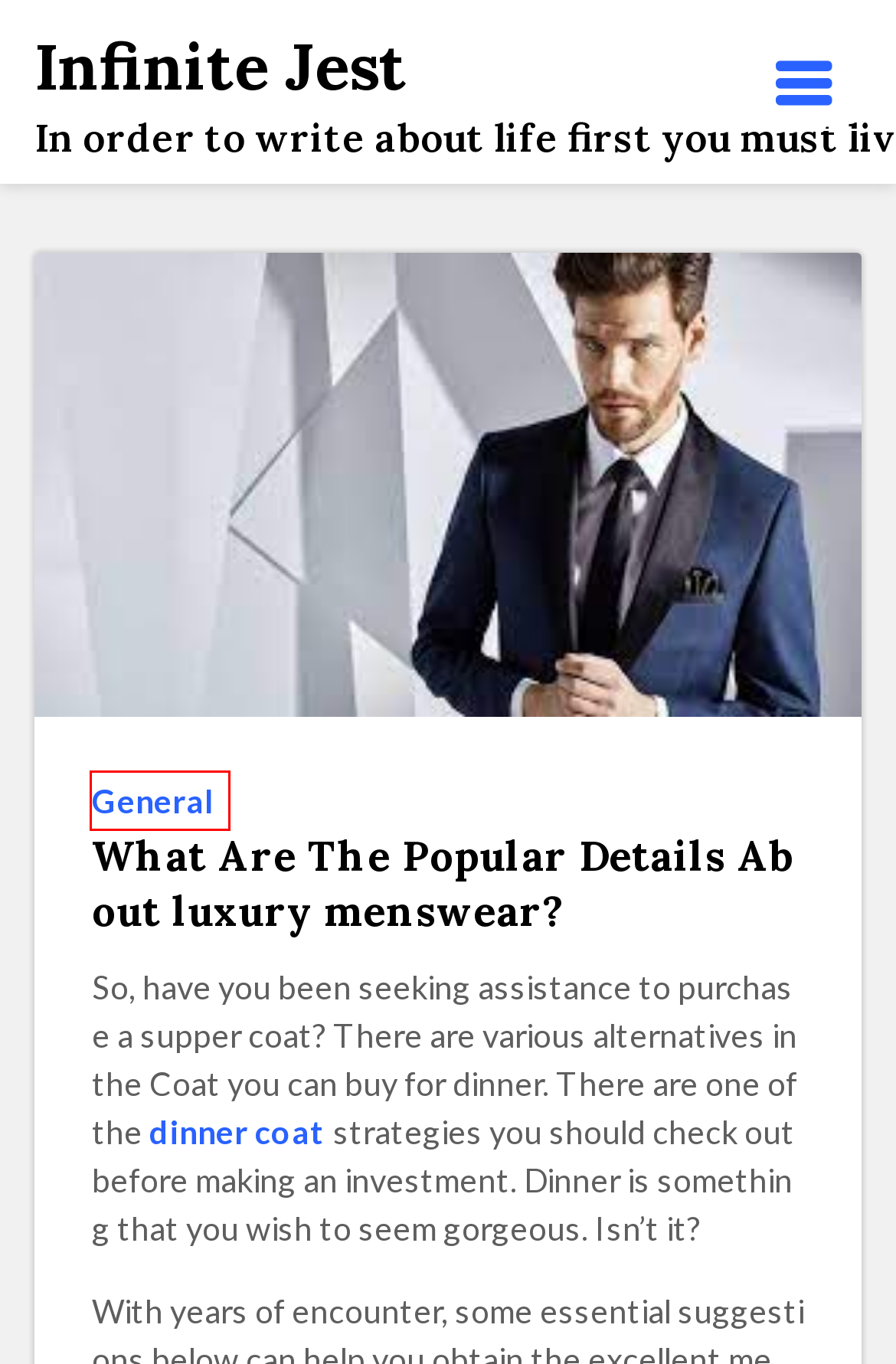Check out the screenshot of a webpage with a red rectangle bounding box. Select the best fitting webpage description that aligns with the new webpage after clicking the element inside the bounding box. Here are the candidates:
A. Medical – Infinite Jest
B. Games – Infinite Jest
C. men dinner jacket – Infinite Jest
D. Simbatoto Unlocked: Mastering the Challenges Ahead – Infinite Jest
E. Infinite Jest  – In order to write about life first you must live it.
F. Blog Tool, Publishing Platform, and CMS – WordPress.org
G. General – Infinite Jest
H. Social Media – Infinite Jest

G